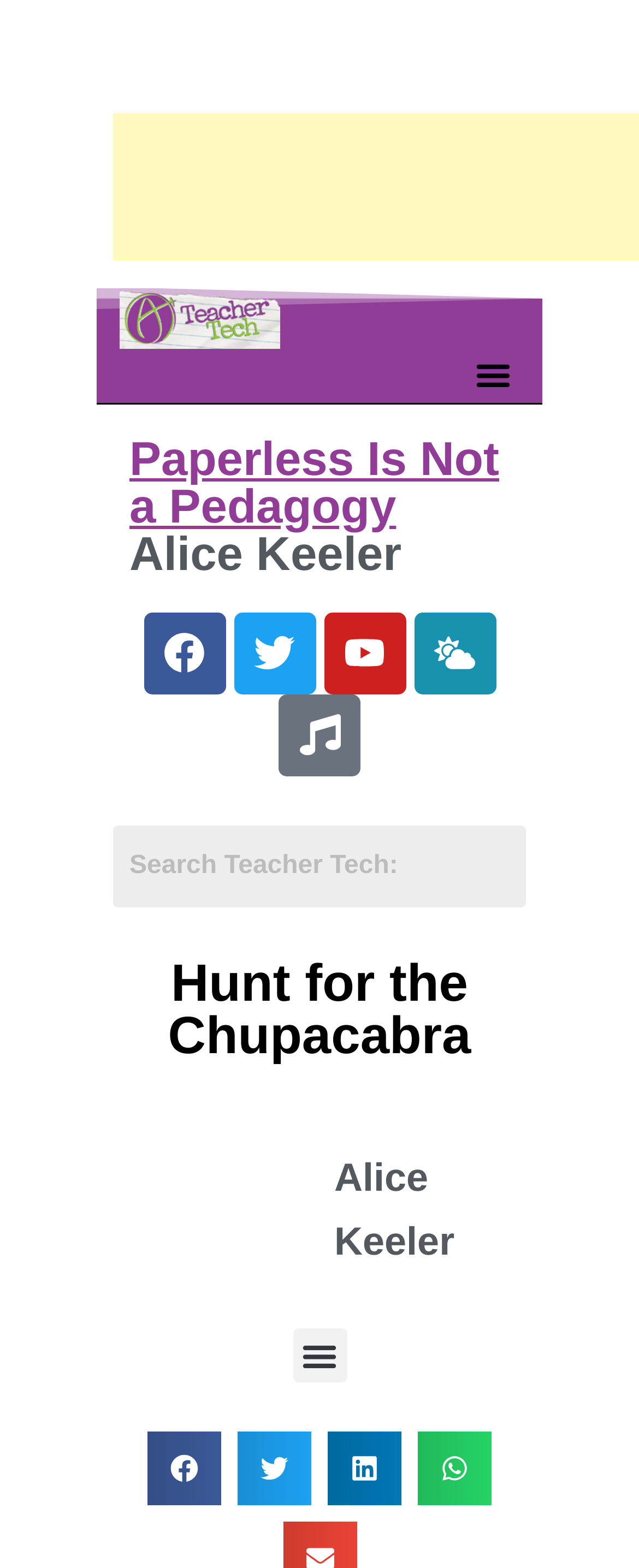Please identify the coordinates of the bounding box for the clickable region that will accomplish this instruction: "Share on Facebook".

[0.231, 0.913, 0.346, 0.96]